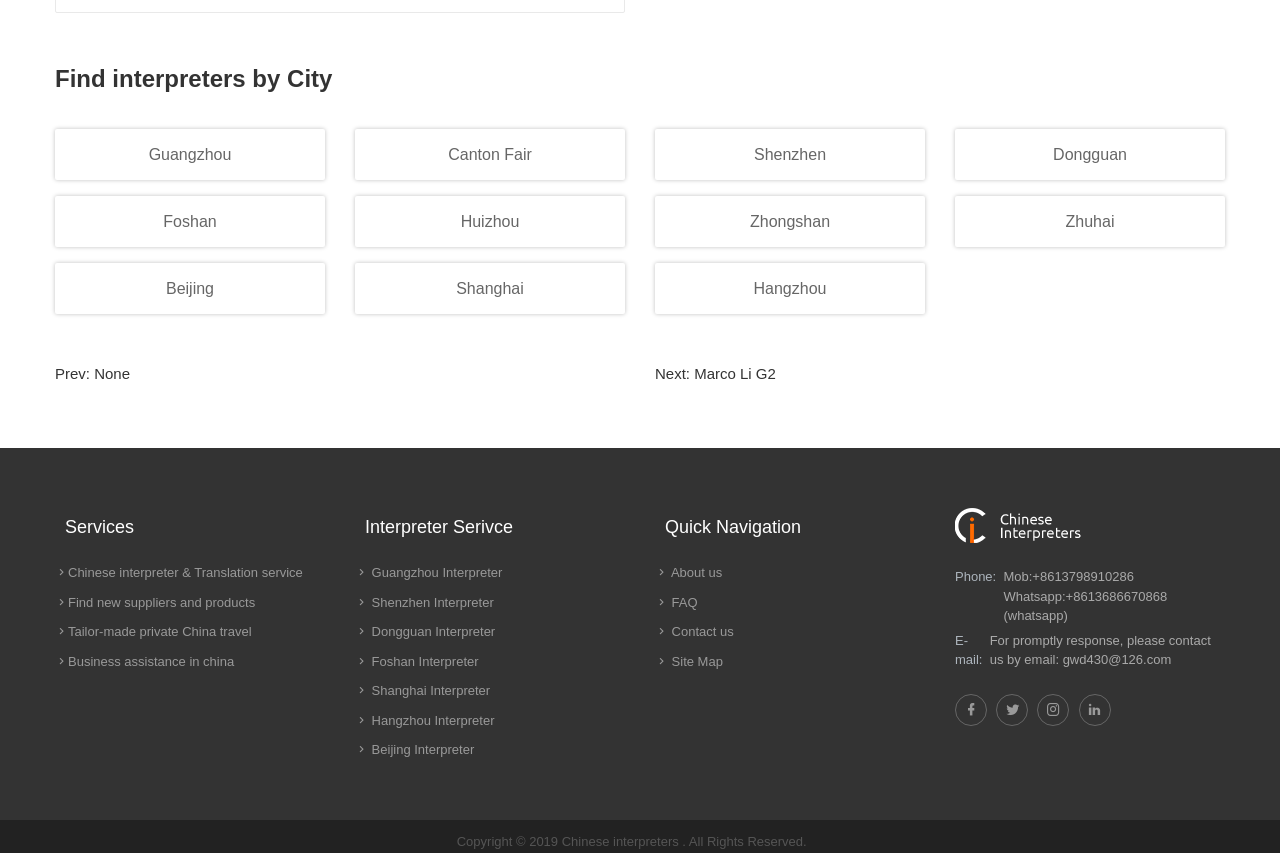What is the main purpose of this website?
Based on the visual, give a brief answer using one word or a short phrase.

Find interpreters